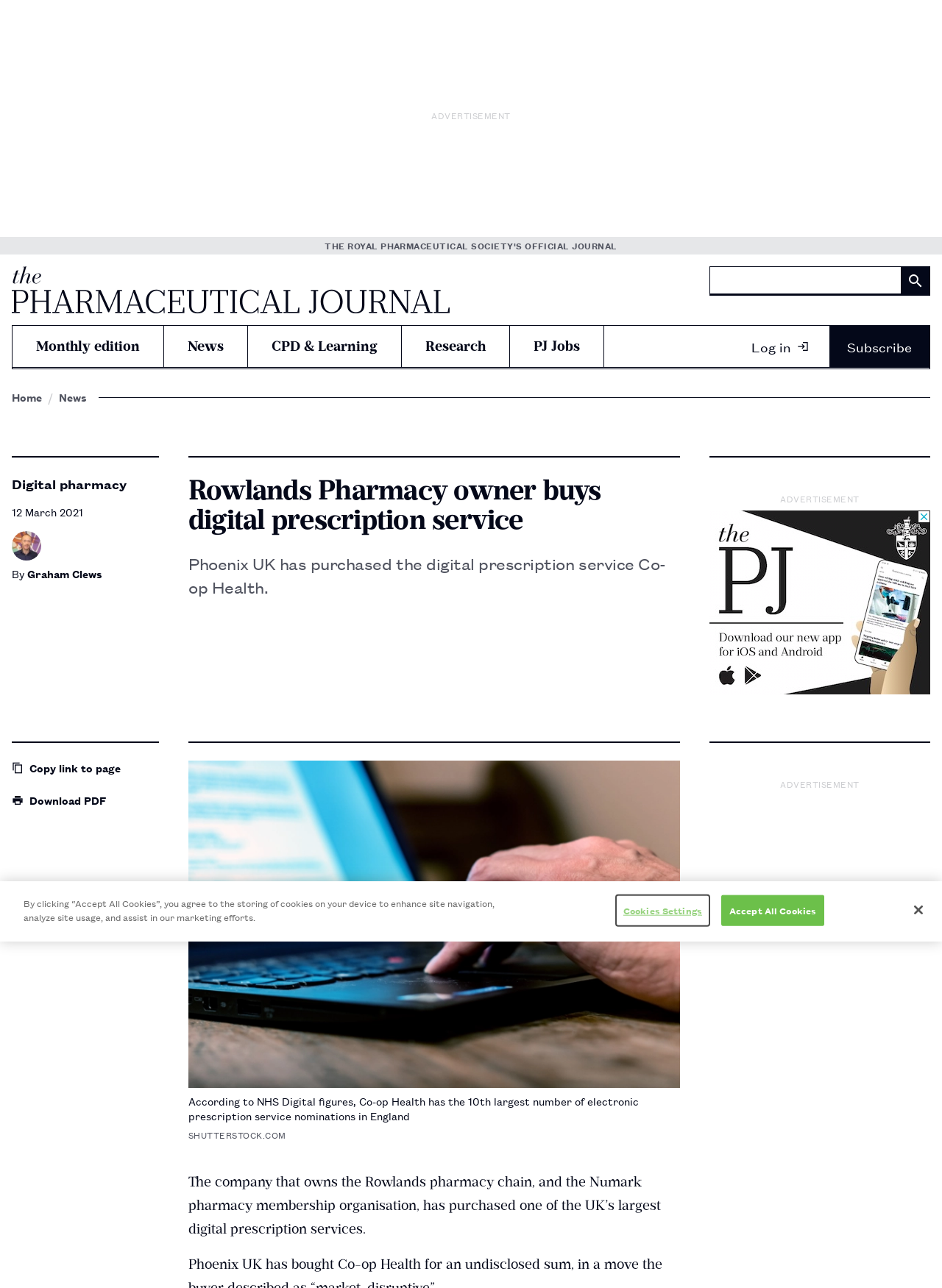Please provide the bounding box coordinates for the element that needs to be clicked to perform the following instruction: "Go to PJ Jobs". The coordinates should be given as four float numbers between 0 and 1, i.e., [left, top, right, bottom].

[0.541, 0.253, 0.641, 0.285]